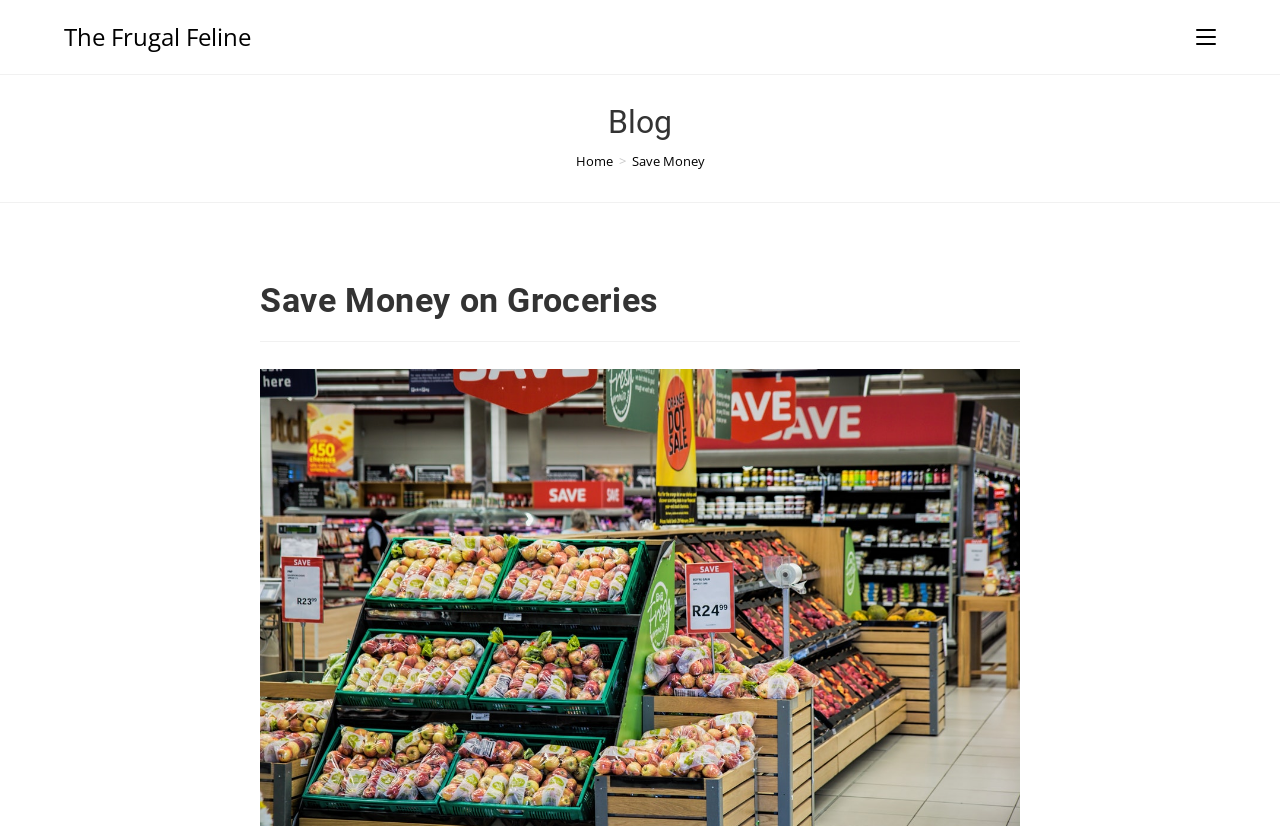Summarize the contents and layout of the webpage in detail.

The webpage is about saving money on groceries, with a personal story of reducing monthly grocery expenses from $1,300 to $600. At the top left of the page, there is a logo or title "The Frugal Feline" with a link. On the top right, there is a "Mobile Menu" link. 

Below the top section, there is a header area that spans the entire width of the page. Within this header, there are three main elements. On the left, there is a "Blog" heading. Next to it, there is a "Breadcrumbs" navigation section, which contains three elements: a "Home" link, a ">" static text, and a "Save Money" link. 

Further down the page, there is another header section that takes up about two-thirds of the page width. This section contains a heading that reads "Save Money on Groceries".